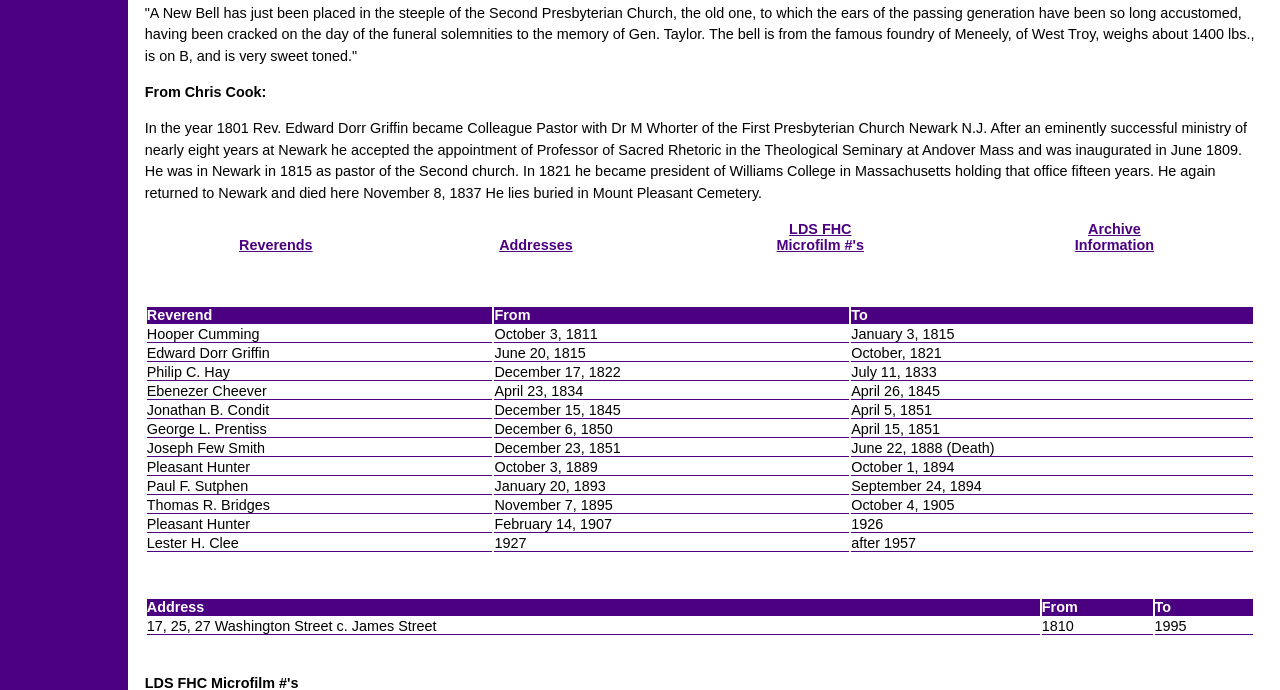Respond to the question with just a single word or phrase: 
What is the address of the church?

17, 25, 27 Washington Street c. James Street